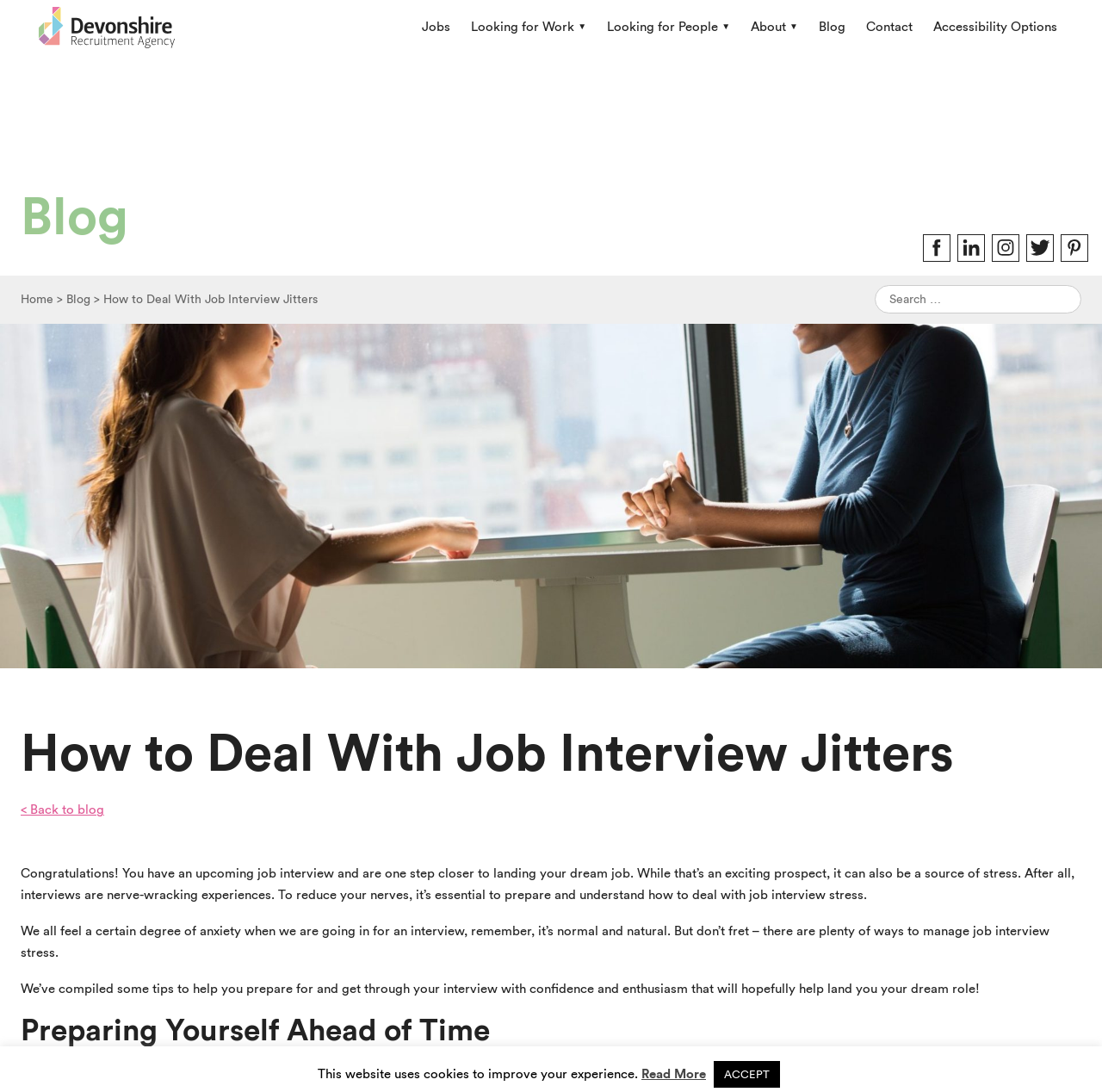Answer the question below in one word or phrase:
What is the tone of the blog post?

Helpful and reassuring